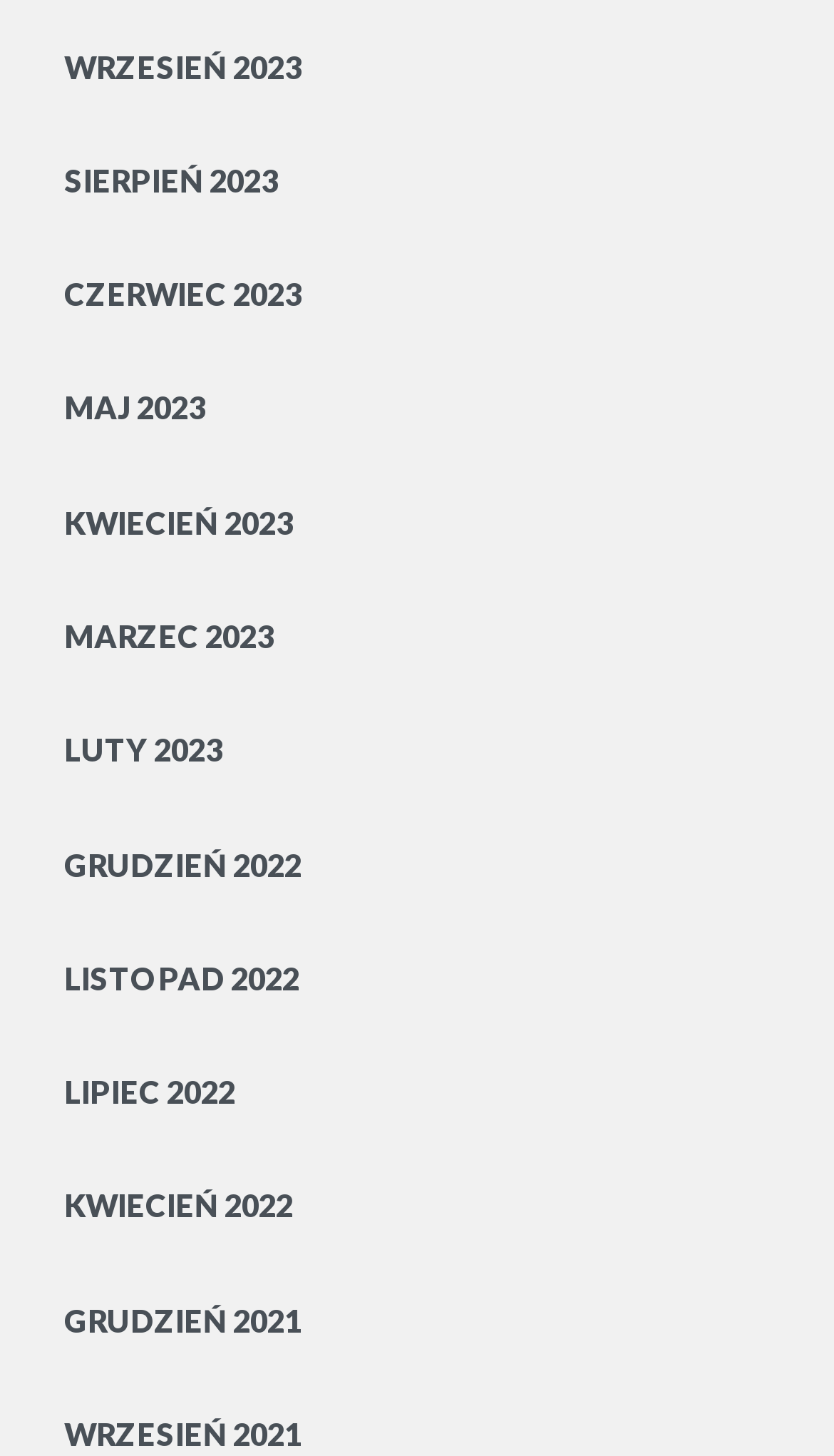Based on the element description listopad 2022, identify the bounding box coordinates for the UI element. The coordinates should be in the format (top-left x, top-left y, bottom-right x, bottom-right y) and within the 0 to 1 range.

[0.077, 0.634, 0.359, 0.712]